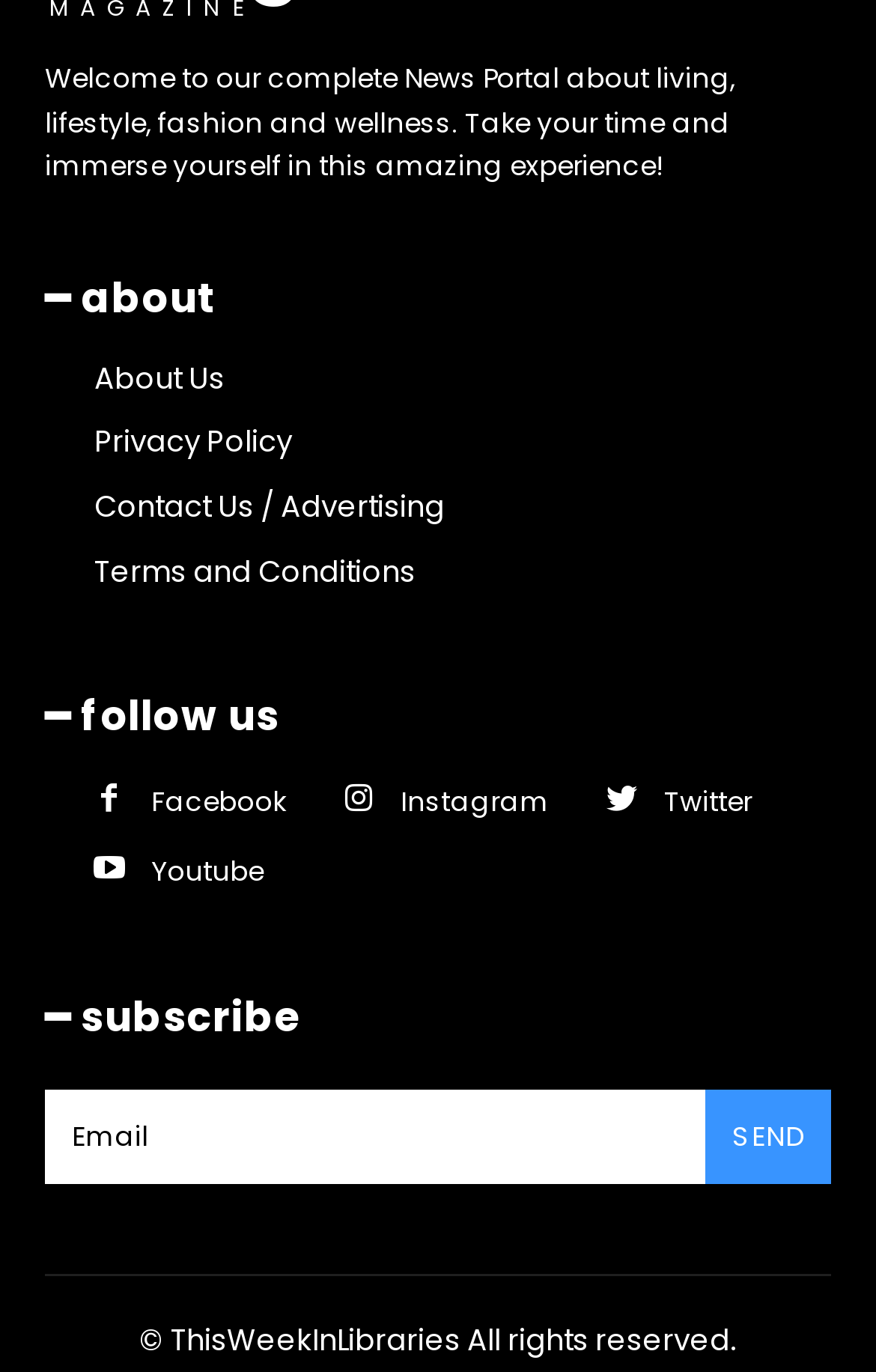Please specify the bounding box coordinates of the clickable section necessary to execute the following command: "Click on About Us".

[0.108, 0.254, 0.949, 0.3]